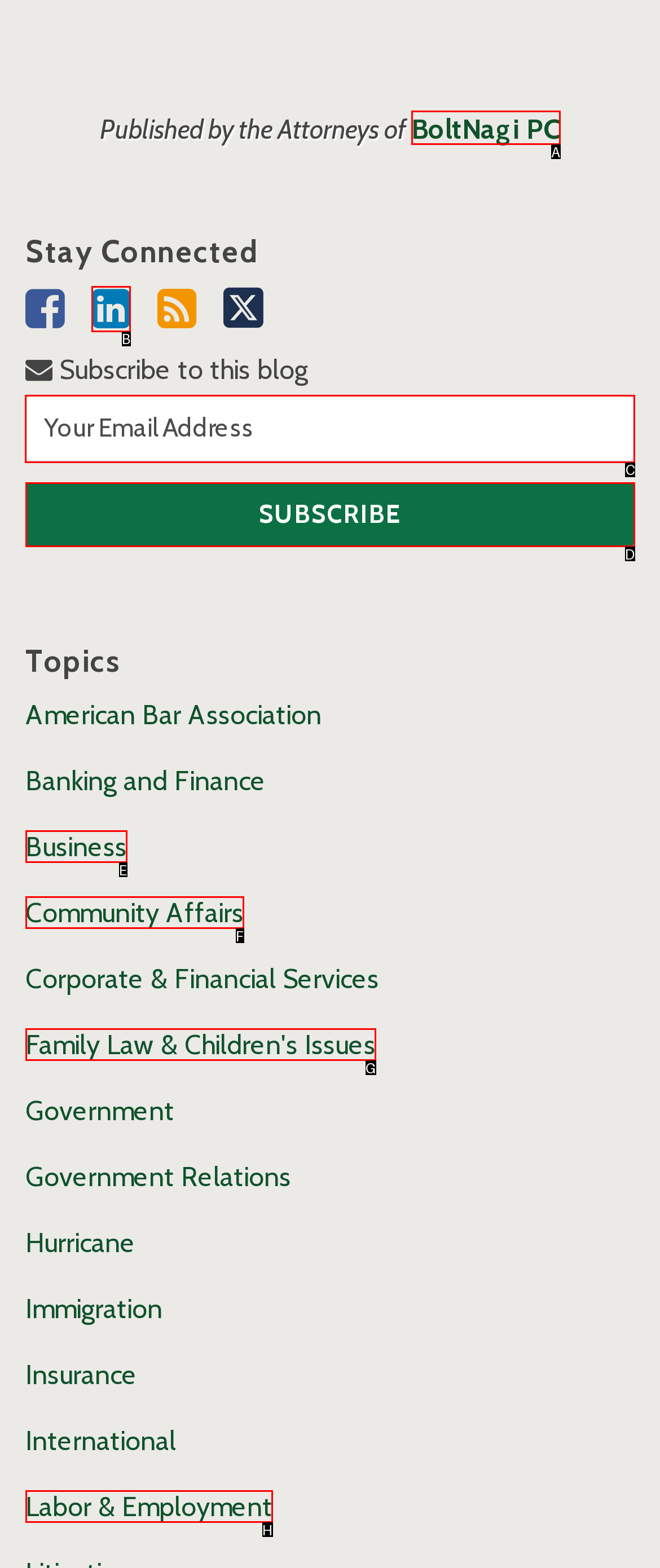Tell me which one HTML element I should click to complete the following task: Subscribe to this blog Answer with the option's letter from the given choices directly.

C